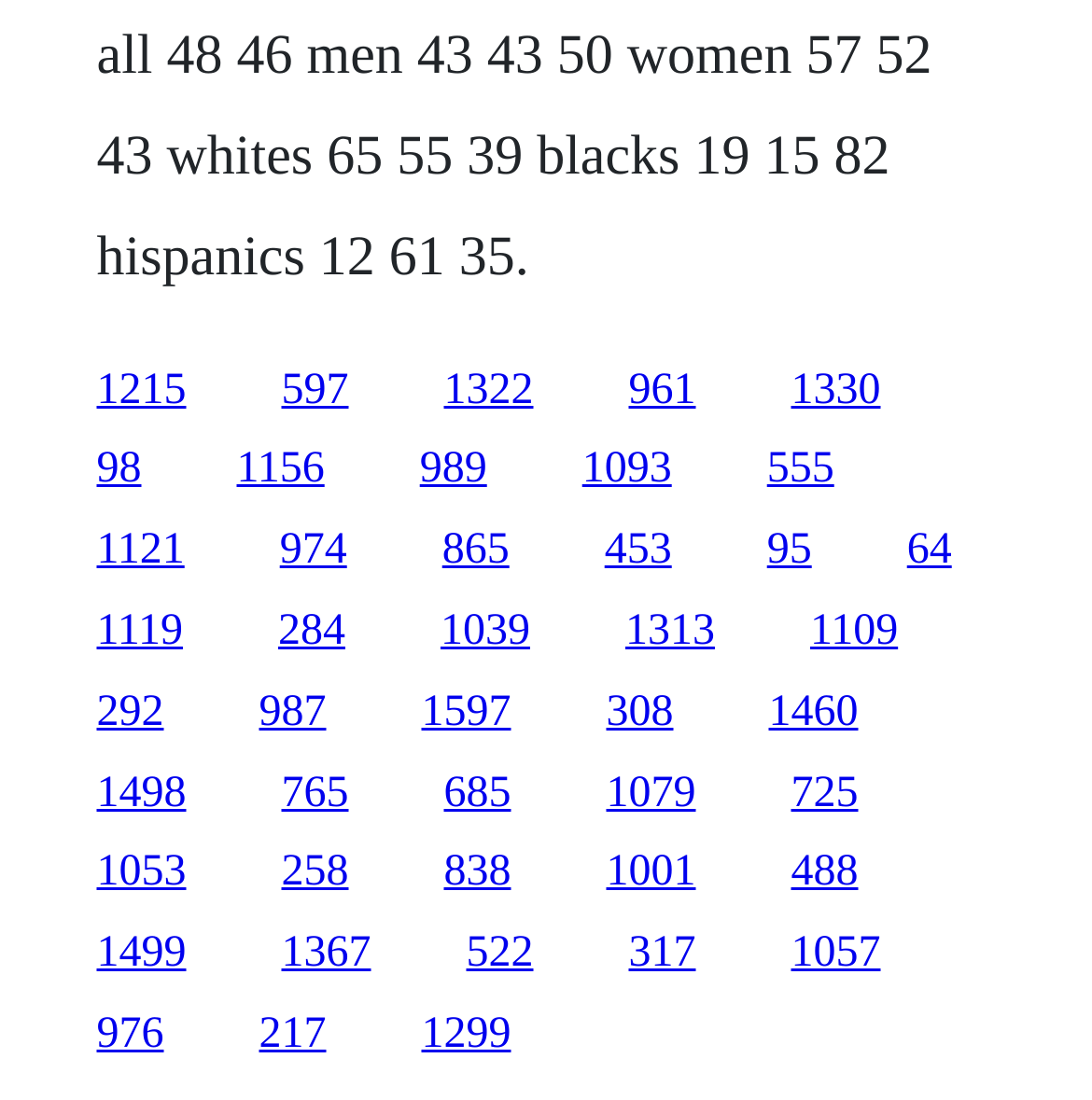Use a single word or phrase to respond to the question:
How many links are in the second row?

5